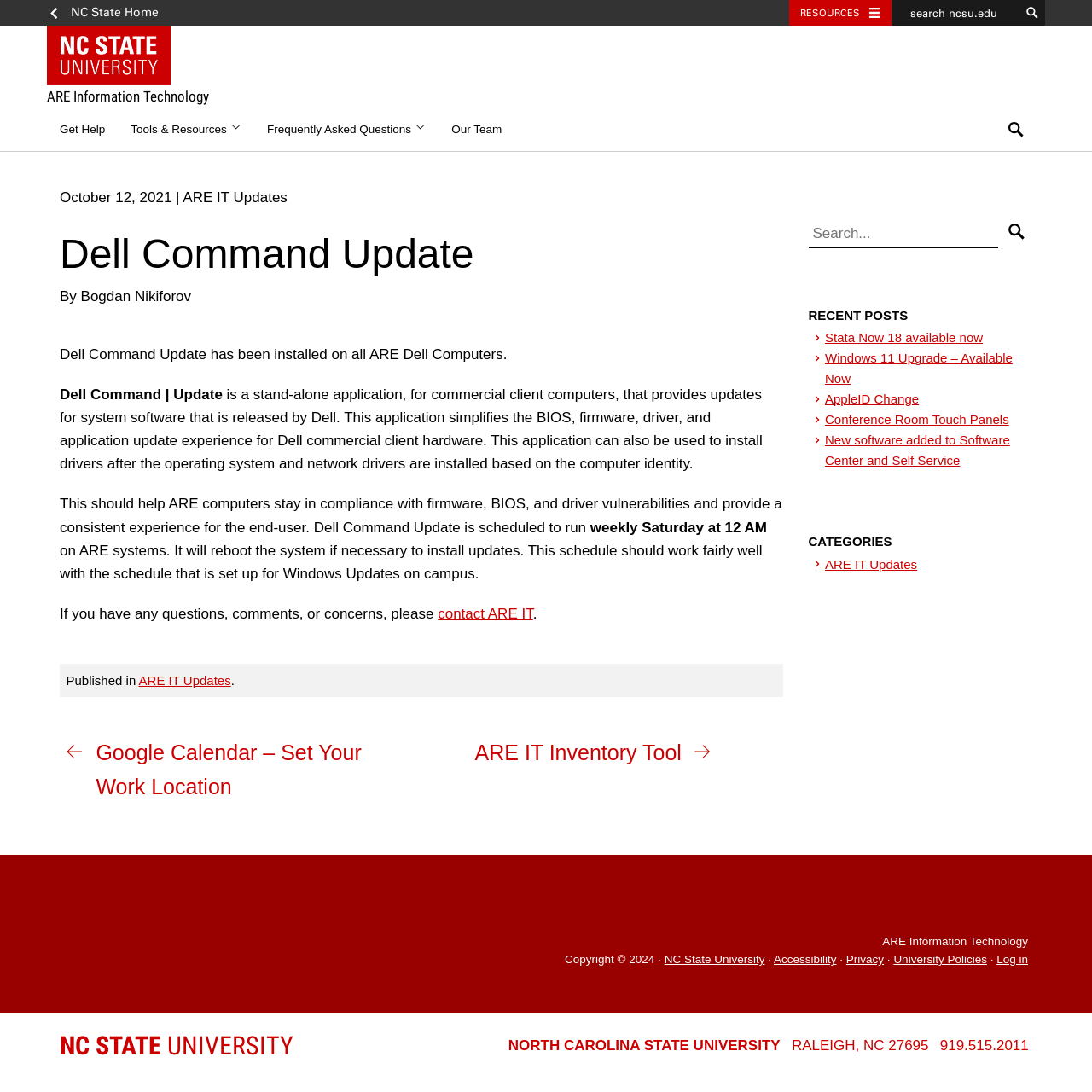Produce an elaborate caption capturing the essence of the webpage.

The webpage is about Dell Command Update, specifically for ARE Information Technology at NC State University. At the top, there is a navigation bar with links to NC State Home, Toggle resources, and a search bar. Below the navigation bar, there is a section with links to Get Help, Tools & Resources, Frequently Asked Questions, Our Team, and Search.

The main content of the page is an article about Dell Command Update, which has been installed on all ARE Dell computers. The article explains that this application provides updates for system software released by Dell and helps keep ARE computers in compliance with firmware, BIOS, and driver vulnerabilities. It also mentions that the application is scheduled to run weekly on Saturdays at 12 AM and will reboot the system if necessary.

On the right side of the page, there is a complementary section with a search bar, a heading "RECENT POSTS", and links to several recent posts, including "Stata Now 18 available now", "Windows 11 Upgrade – Available Now", and others. Below the recent posts, there is a heading "CATEGORIES" with a link to "ARE IT Updates".

At the bottom of the page, there is a footer section with links to NC State University, Accessibility, Privacy, University Policies, and Log in. There is also a copyright notice and a contact link to ARE IT.